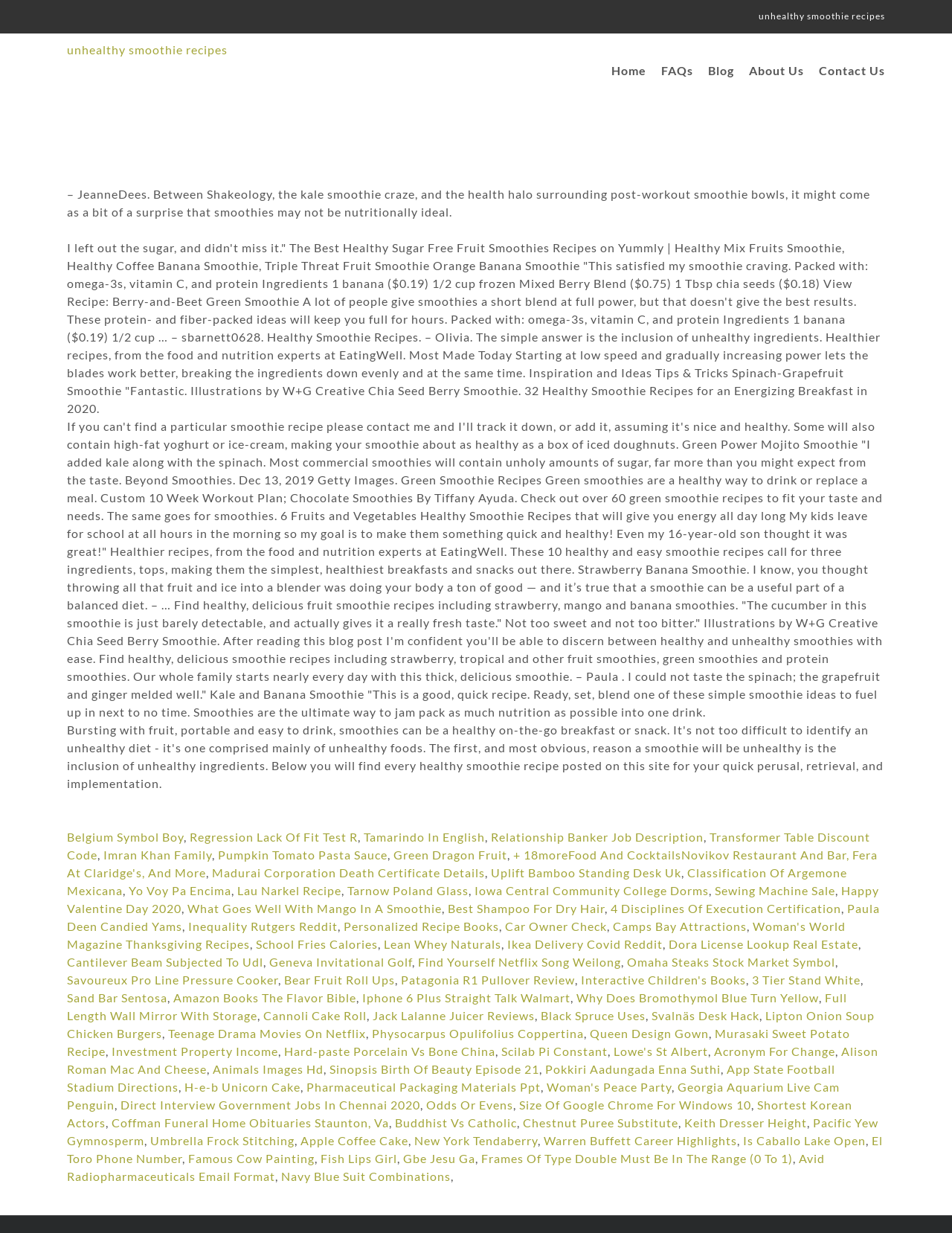Provide the bounding box coordinates of the area you need to click to execute the following instruction: "read the article about unhealthy smoothie recipes".

[0.07, 0.151, 0.914, 0.177]